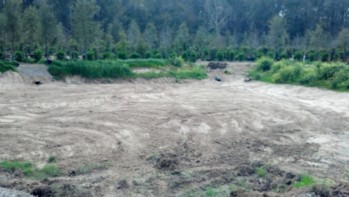Give a comprehensive caption for the image.

This image captures a wide view of a landscape that has undergone significant transformation following cleanup efforts. The foreground showcases a leveled area of bare earth, indicating recent excavation or grading work. The backdrop features lush greenery, with what appears to be an arrangement of shrubs or small trees that outline the perimeter of the space. This scene illustrates the aftermath of a detention pond cleanup and grading project in Houston, highlighting the effective removal of debris and overgrowth, and setting the stage for future landscaping or development.